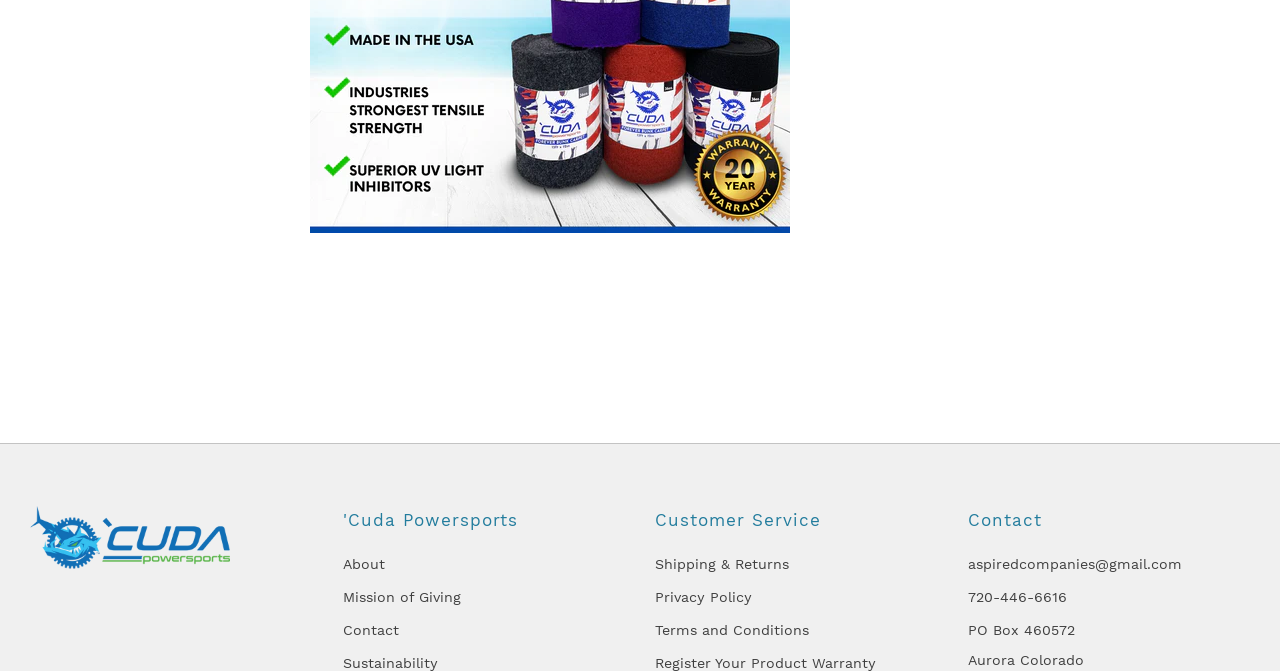Can you specify the bounding box coordinates for the region that should be clicked to fulfill this instruction: "Visit Facebook".

[0.684, 0.424, 0.694, 0.445]